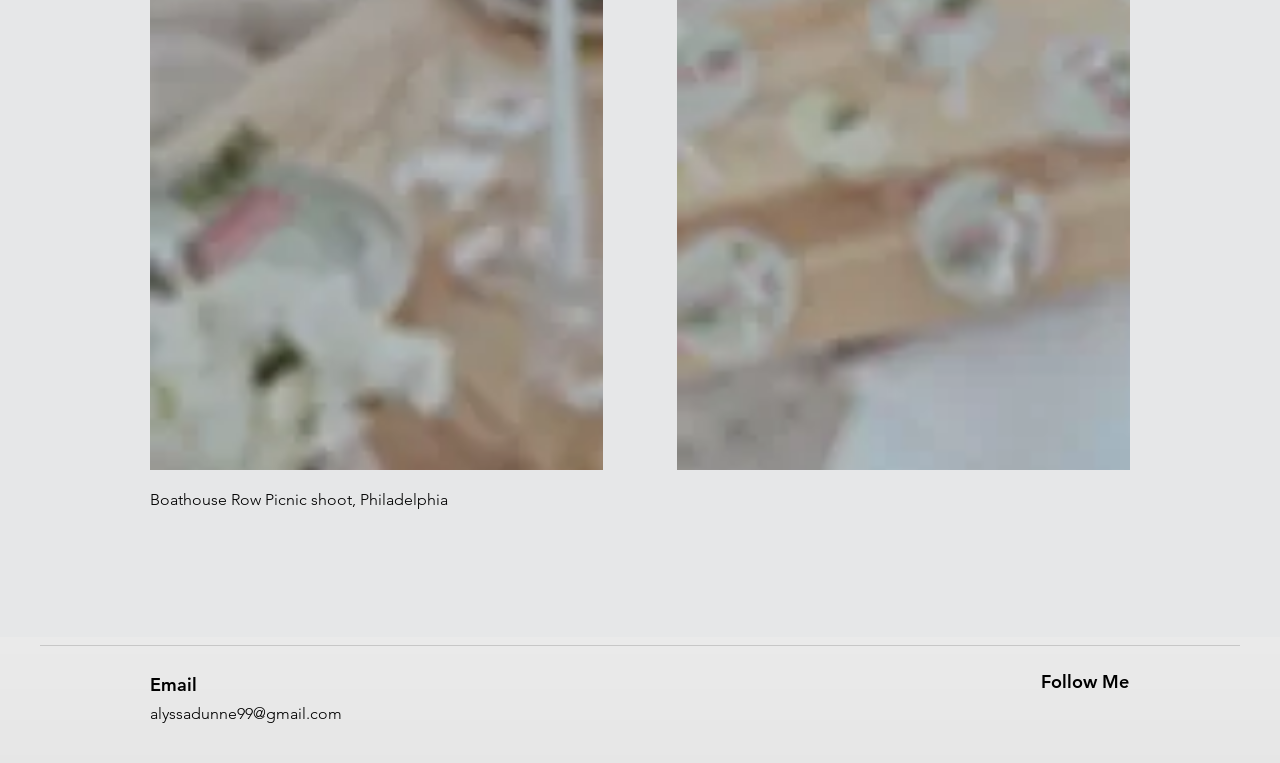Use a single word or phrase to respond to the question:
What type of content is the webpage about?

Photography